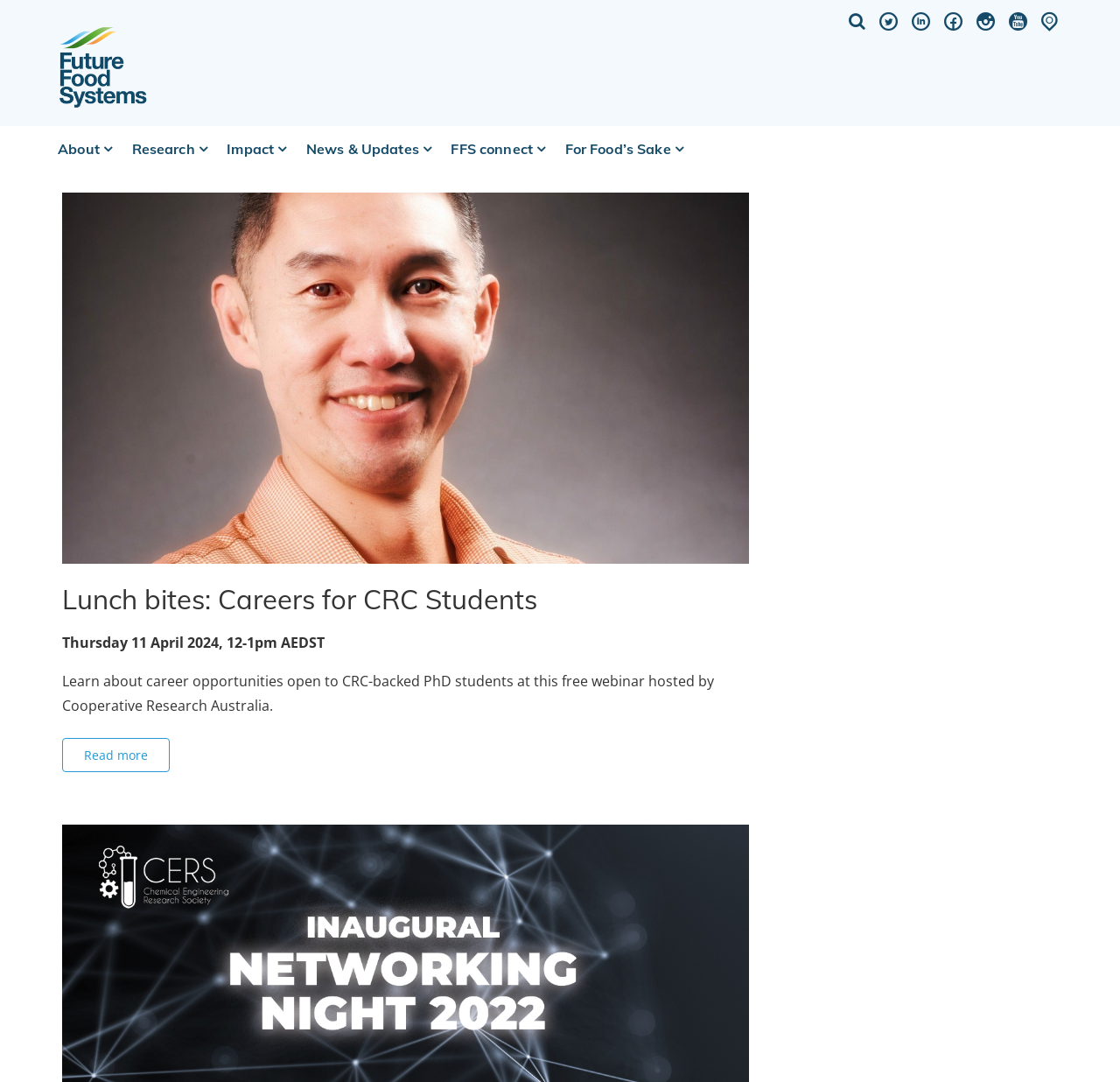Provide a comprehensive description of the webpage.

The webpage is about Industry-research collaboration Archives from Future Food Systems. At the top right corner, there is a button. On the top left, there is a link to "Future Food Systems" accompanied by an image with the same name. Next to it, there is another link to "Future Food Systems". Below these links, there is a static text describing the purpose of Future Food Systems, which is to achieve greater sustainability and improved nutrition through smart technology and supply chain logistics.

Below the text, there is a navigation menu that spans across the page, containing links to "About", "Research", "Impact", "News & Updates", "FFS connect", and "For Food’s Sake". 

The main content of the page is an article section that takes up most of the page. It contains a link, a heading "Lunch bites: Careers for CRC Students", and a link to the same title. Below the heading, there is a footer section with two static texts describing an event, a webinar about career opportunities for CRC-backed PhD students, and a link to "Read more" at the bottom.